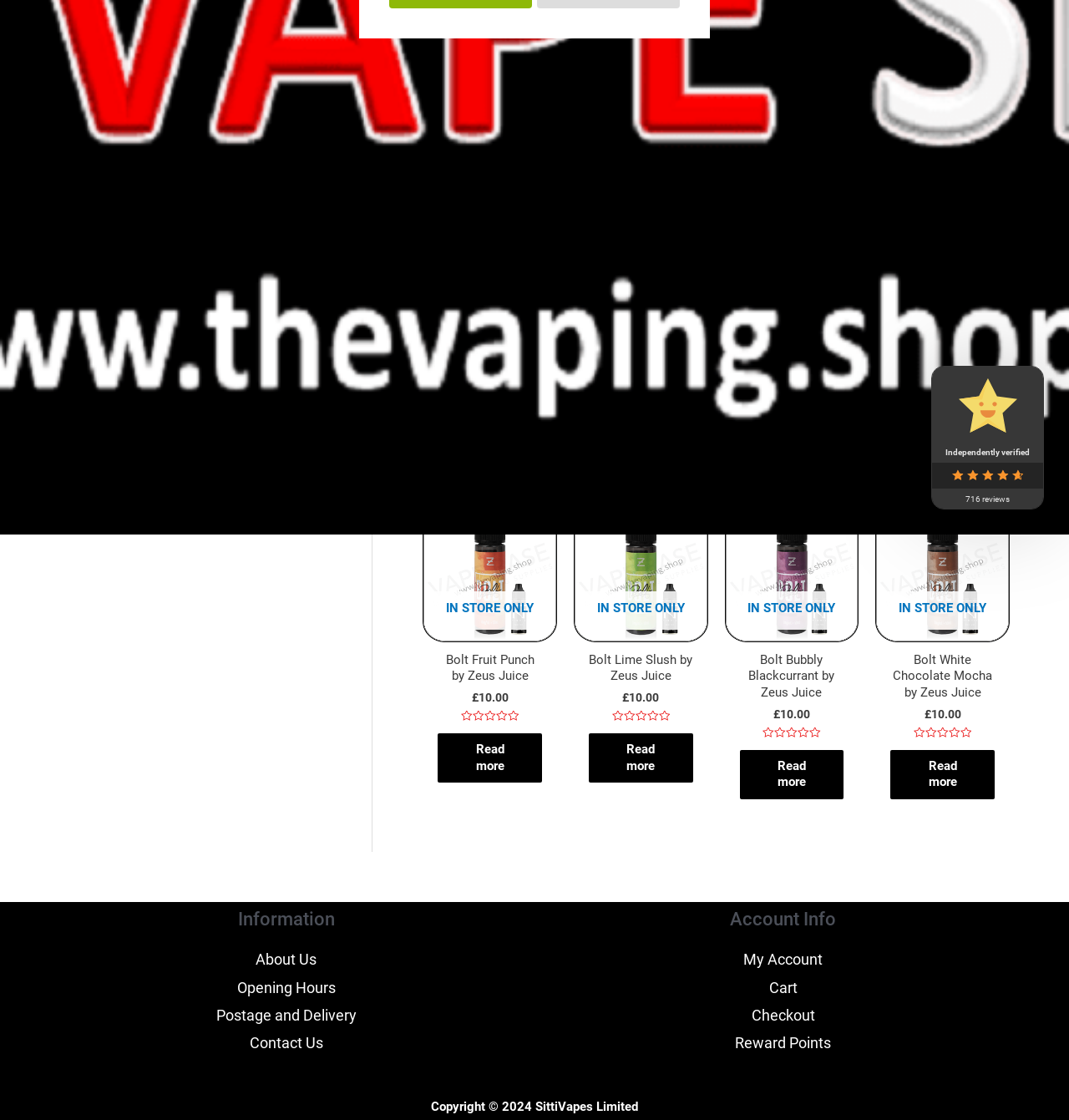Based on the element description "VooPoo PnP Pod Tank", predict the bounding box coordinates of the UI element.

[0.113, 0.09, 0.301, 0.107]